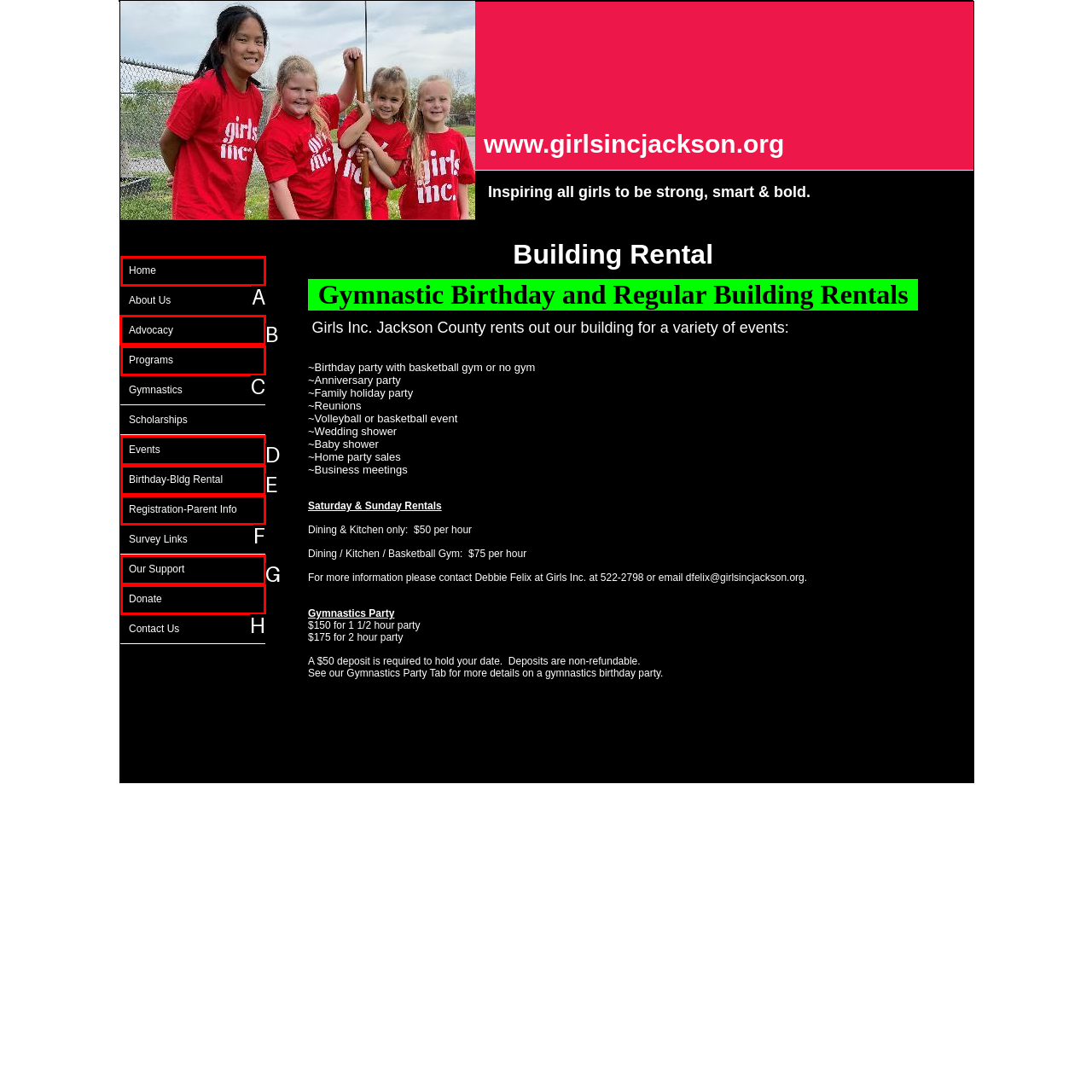Identify the letter of the UI element I need to click to carry out the following instruction: Learn about Advocacy

B